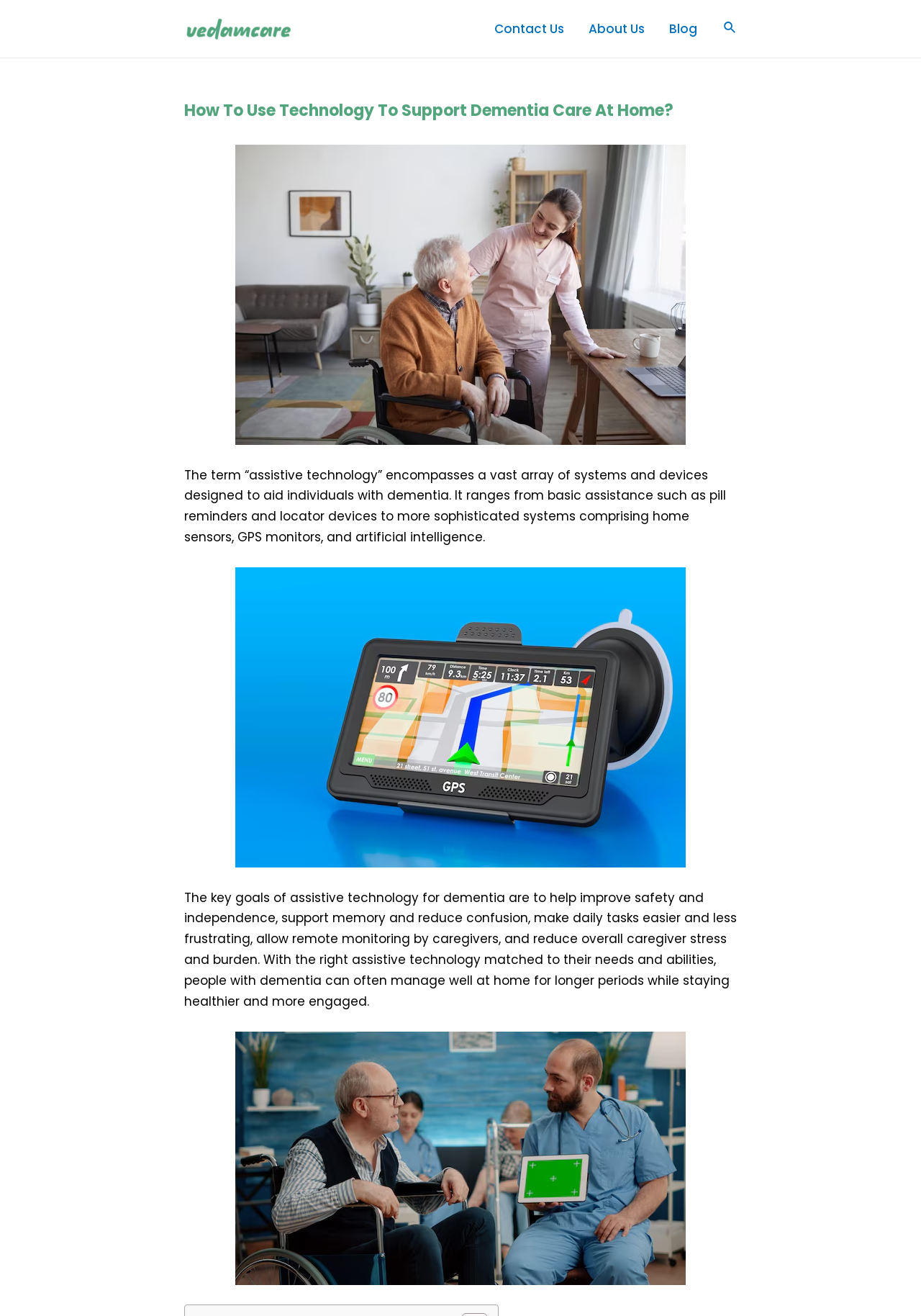How many navigation links are available on the webpage?
Use the image to answer the question with a single word or phrase.

3